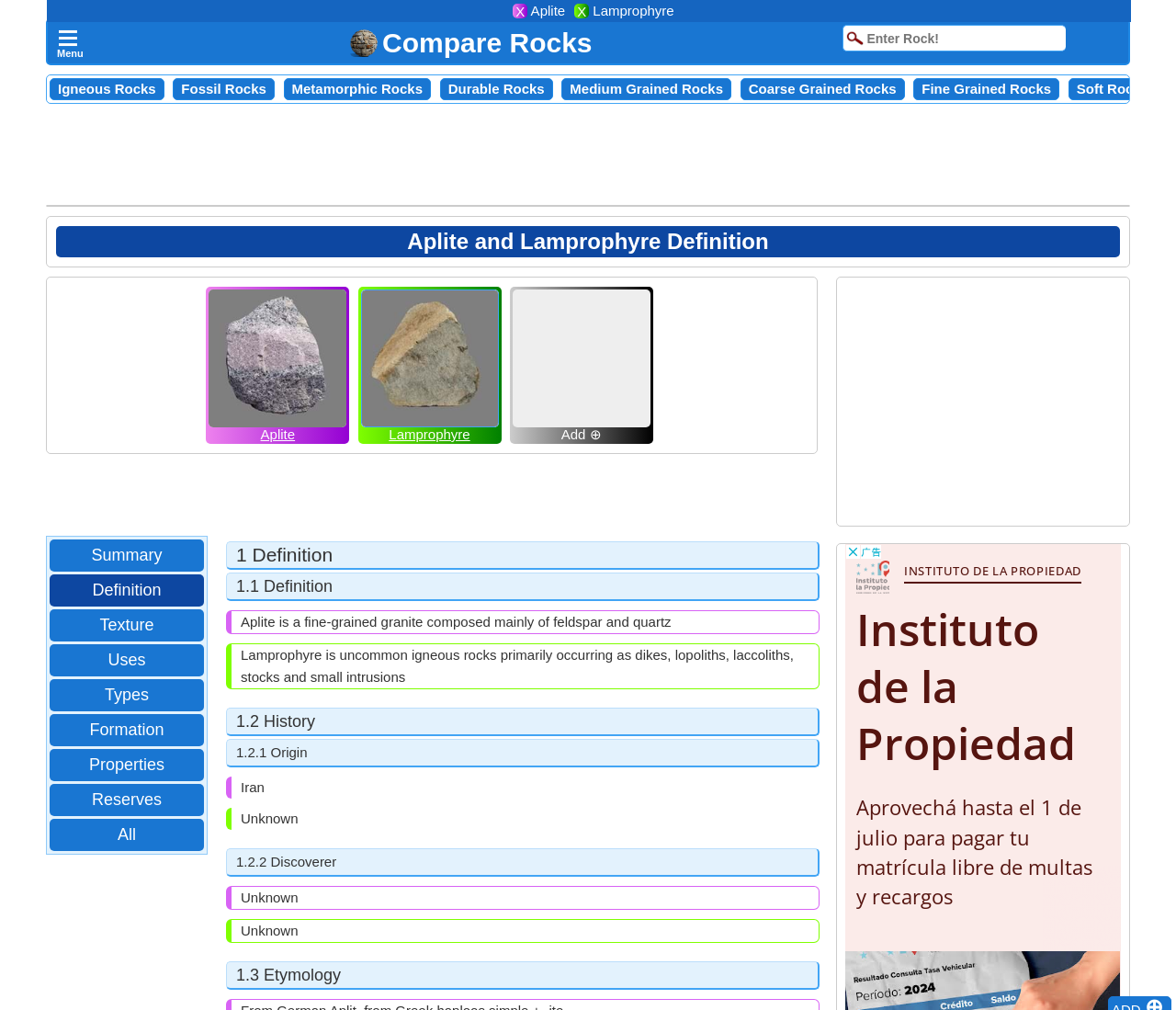Identify and provide the bounding box for the element described by: "Aplite".

[0.222, 0.418, 0.251, 0.438]